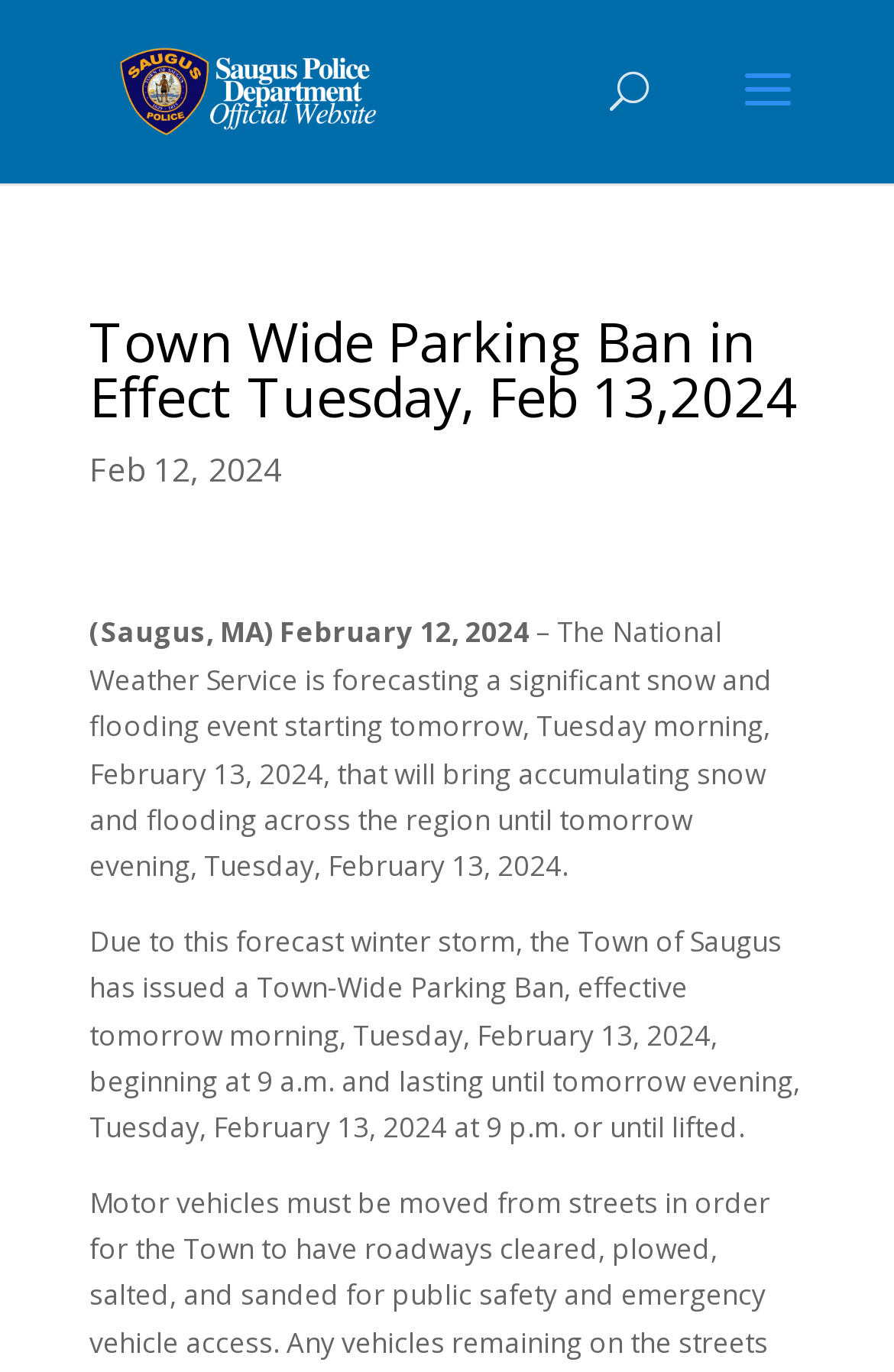What is the date of the article?
Answer the question with just one word or phrase using the image.

February 12, 2024